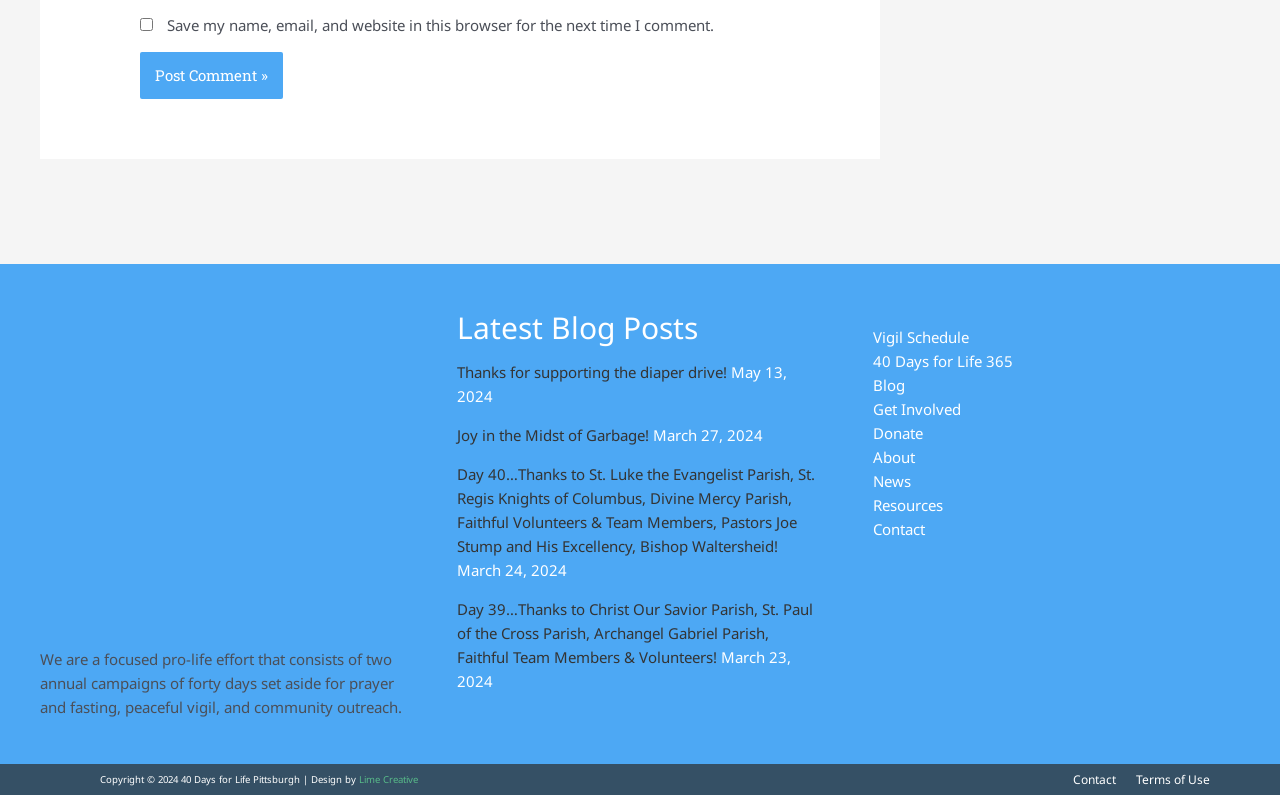Please reply to the following question with a single word or a short phrase:
What type of organization is this website about?

Pro-life effort